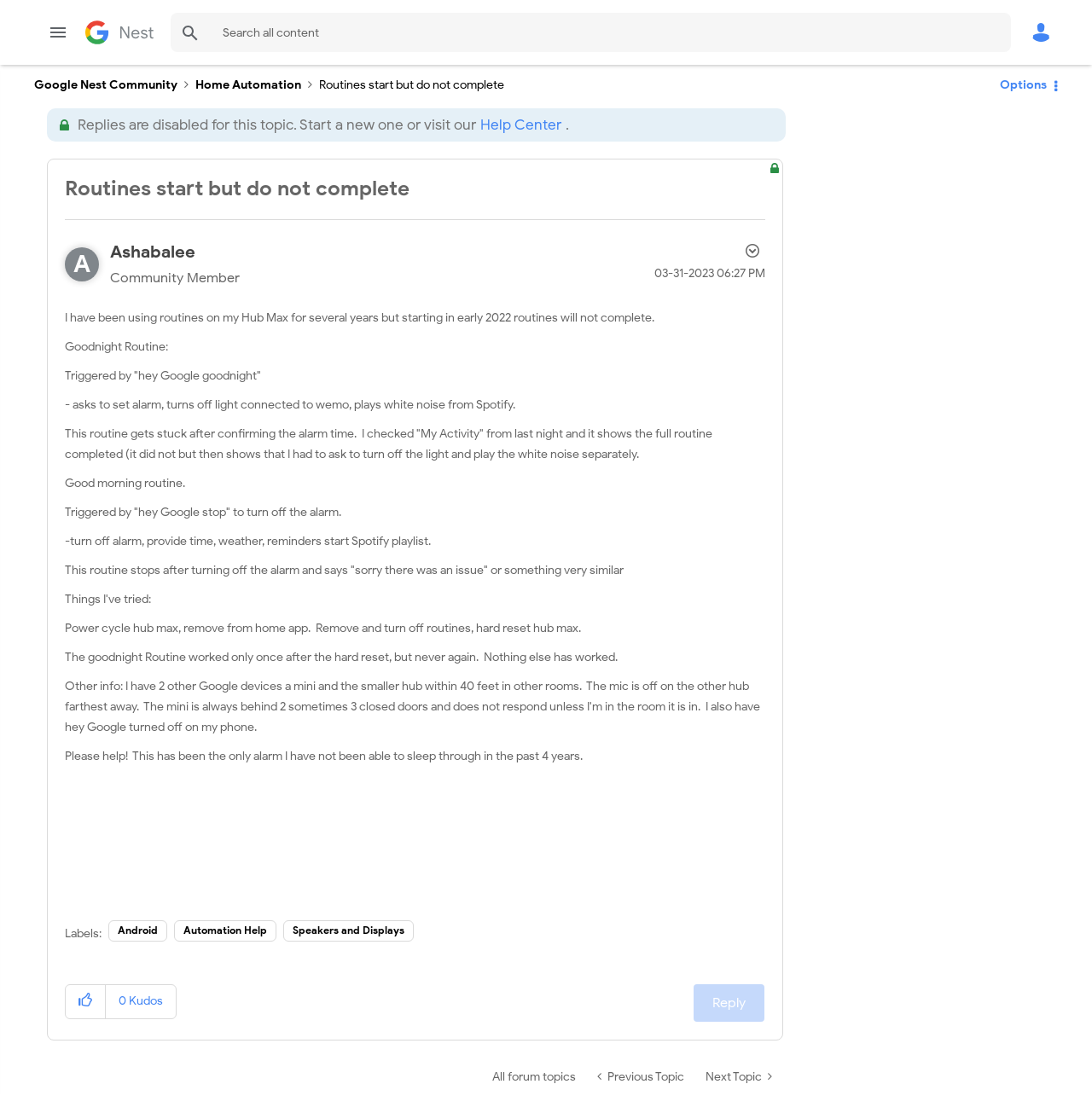Find the bounding box coordinates for the UI element that matches this description: "Ashabalee".

[0.101, 0.217, 0.179, 0.236]